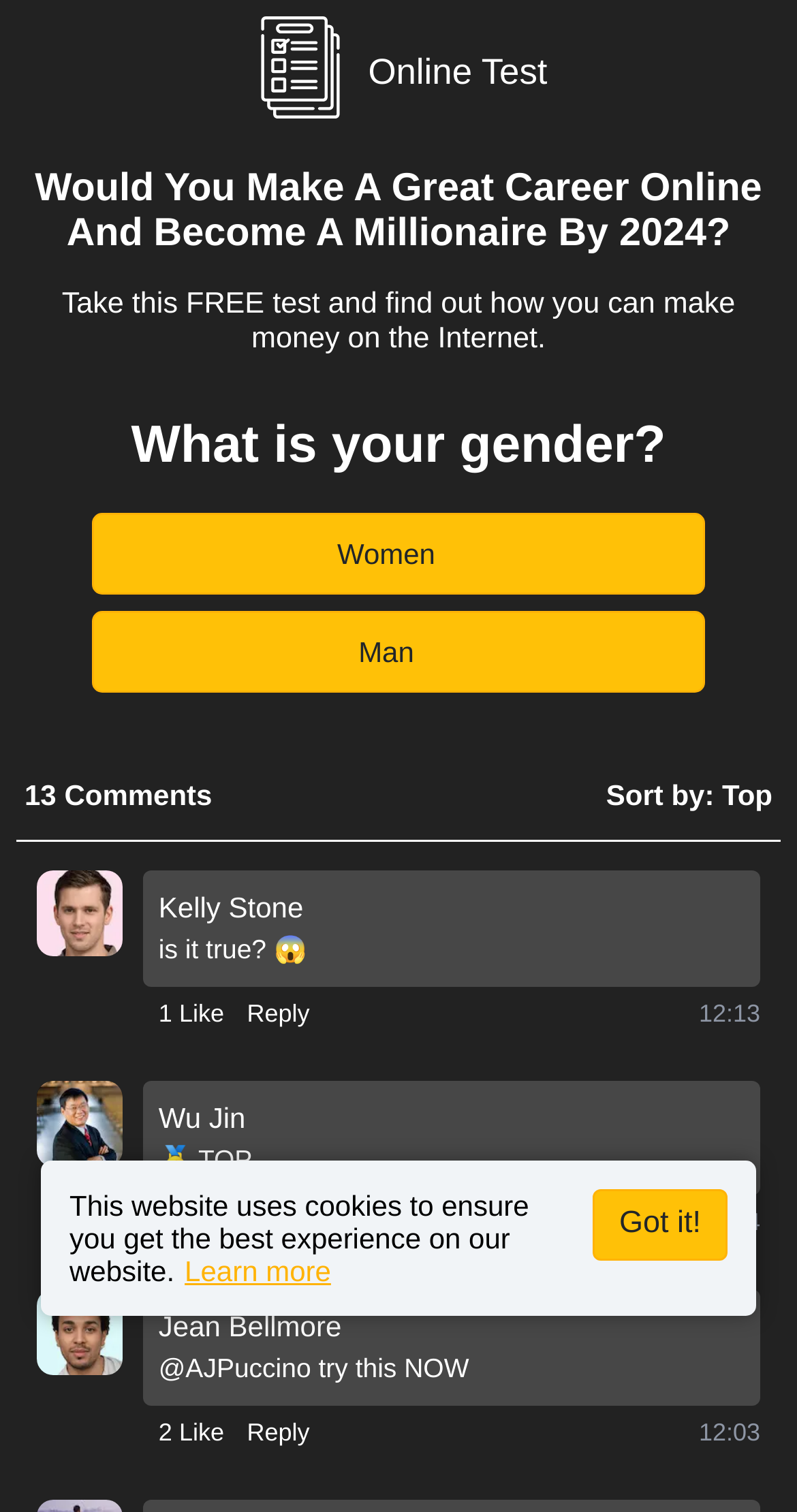Give a succinct answer to this question in a single word or phrase: 
What is the topic of the survey?

Career online